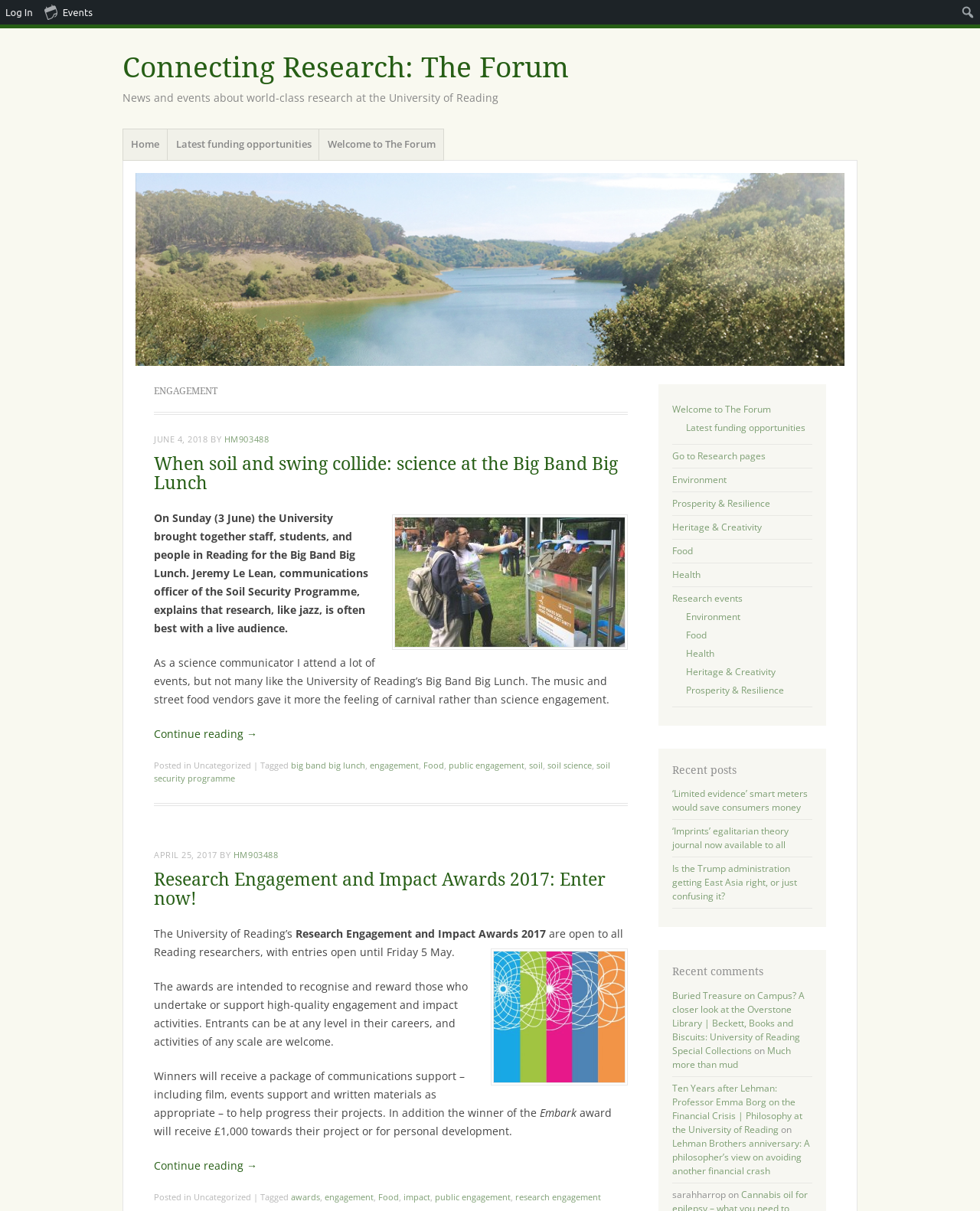What is the name of the forum?
Use the image to answer the question with a single word or phrase.

Connecting Research: The Forum